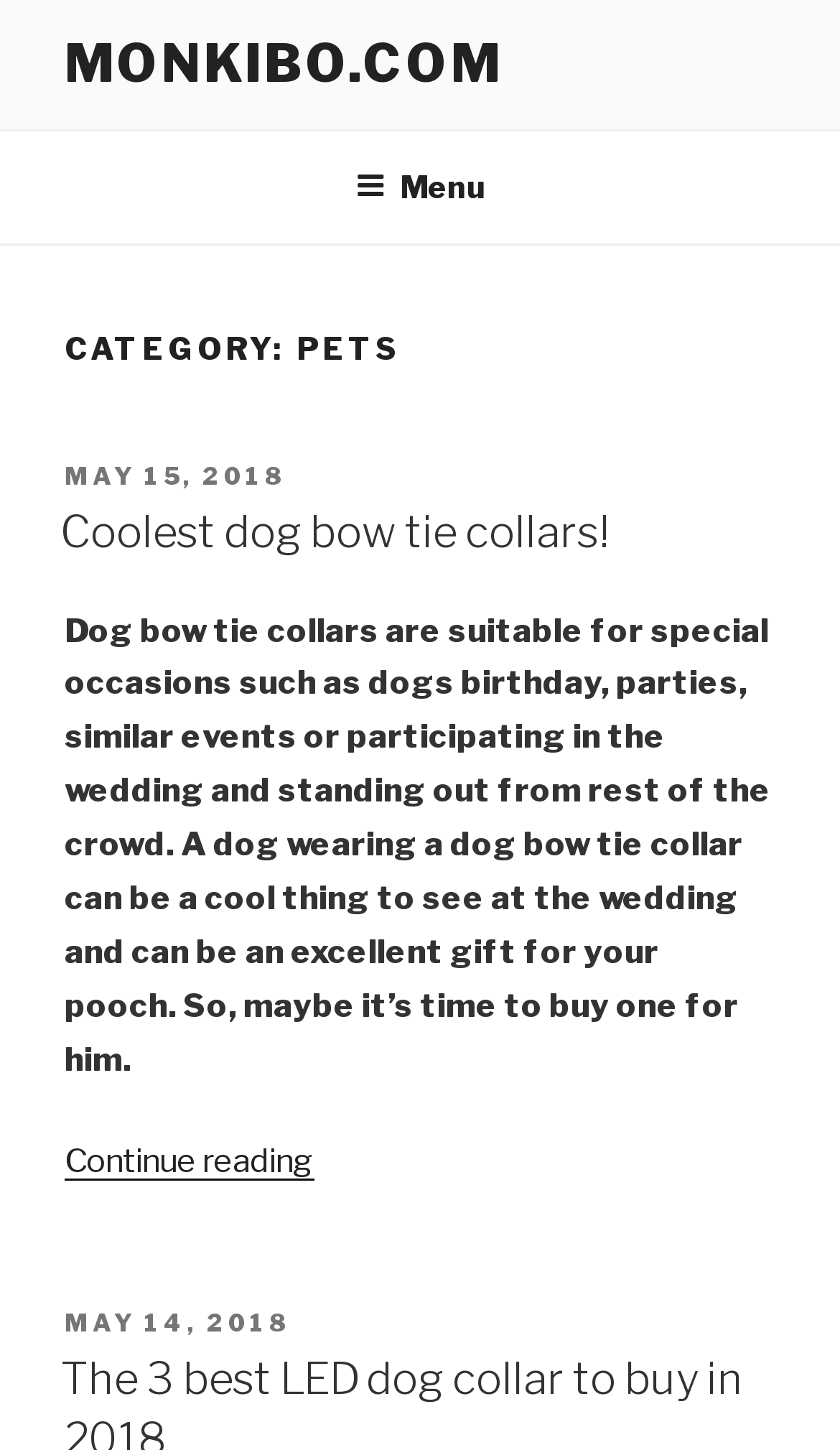Please answer the following question using a single word or phrase: 
What is the topic of the article?

Dog bow tie collars